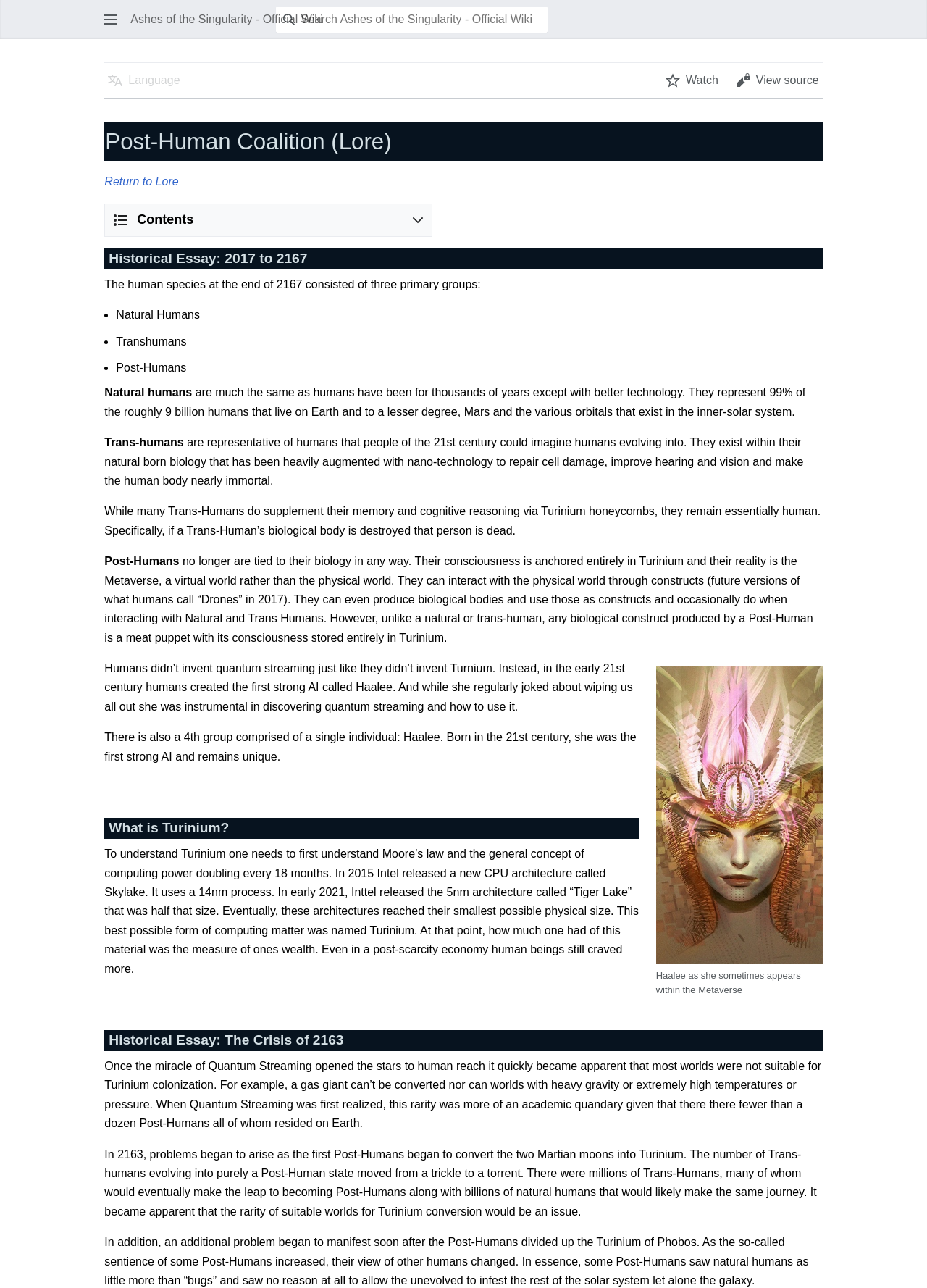Please provide the main heading of the webpage content.

Post-Human Coalition (Lore)